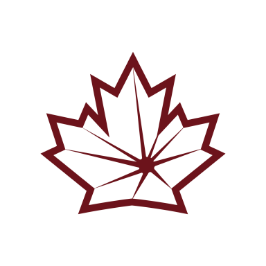Explain the image in a detailed way.

The image features a stylized representation of a maple leaf, symbolizing Canada. The design is bold and graphic, showcasing the iconic shape of the leaf often associated with Canadian identity and culture. Its rich red color evokes feelings of warmth and connection to the natural beauty of Canada, as well as its national pride. This leaf is frequently used in various contexts, from national symbols to logos representing Canadian organizations, highlighting its significance in Canadian heritage.